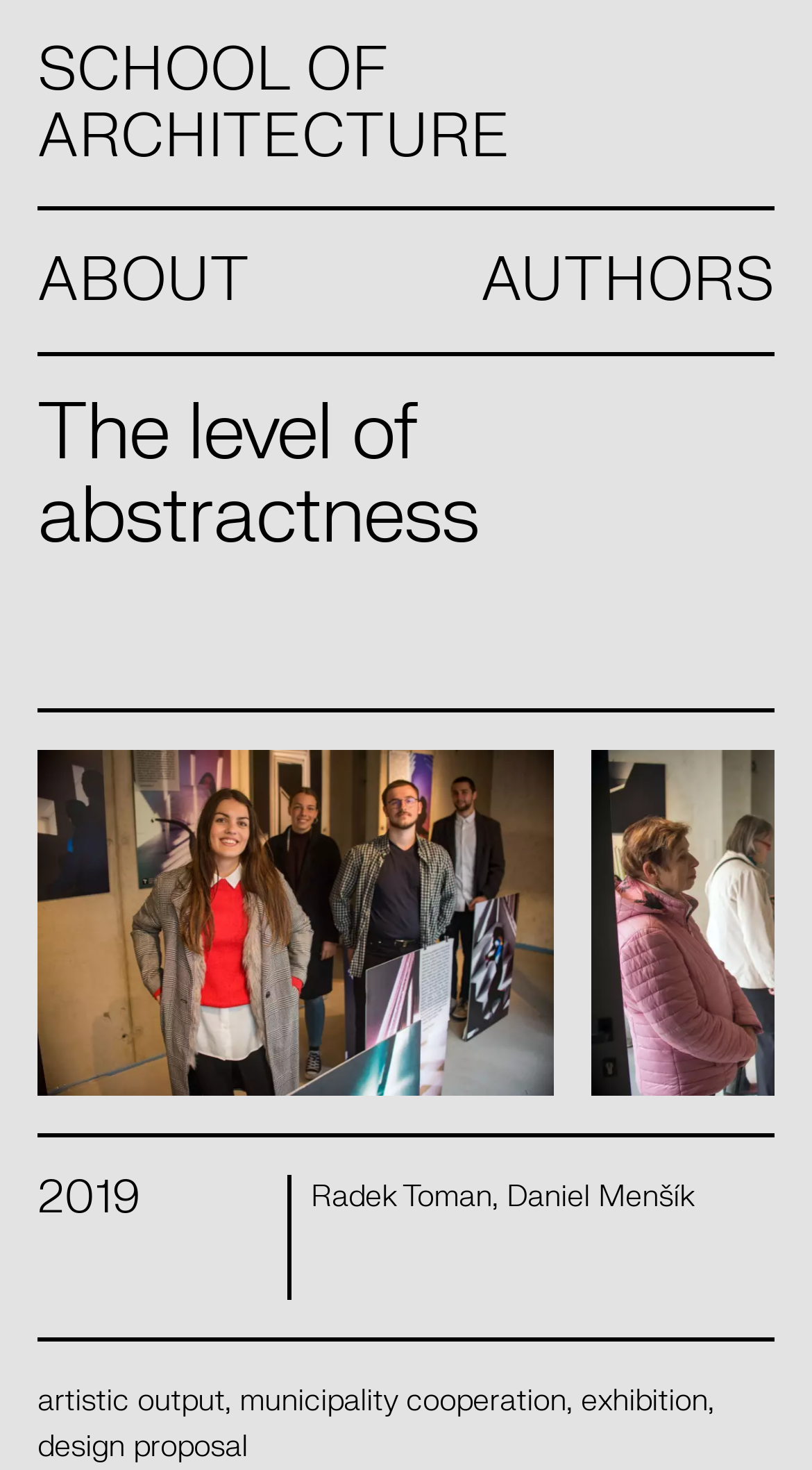Find the bounding box coordinates for the UI element whose description is: "School Of Architecture". The coordinates should be four float numbers between 0 and 1, in the format [left, top, right, bottom].

[0.046, 0.026, 0.954, 0.115]